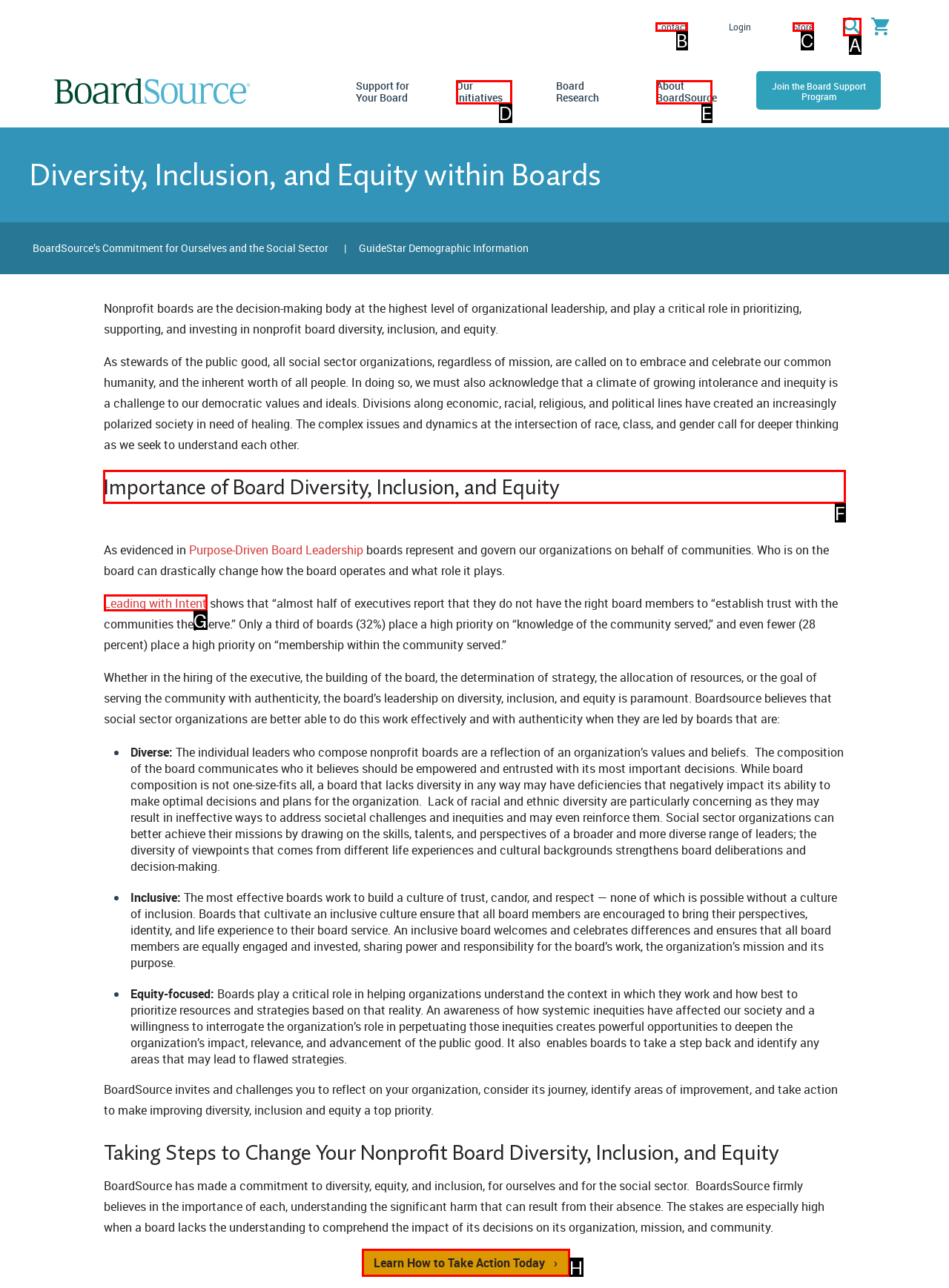Select the HTML element that needs to be clicked to carry out the task: Explore the importance of board diversity, inclusion, and equity
Provide the letter of the correct option.

F